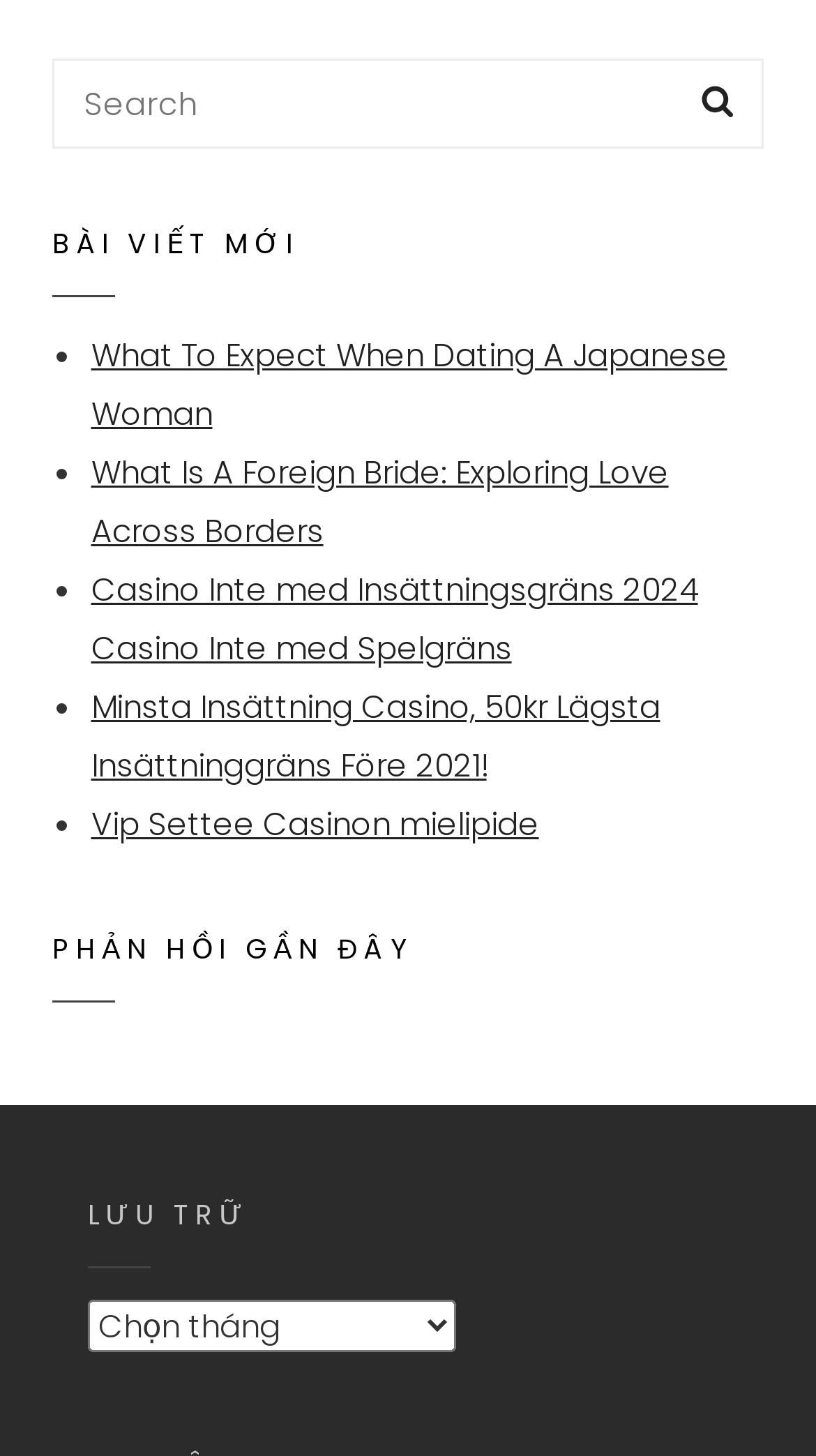Give a one-word or one-phrase response to the question:
How many list markers are there?

5